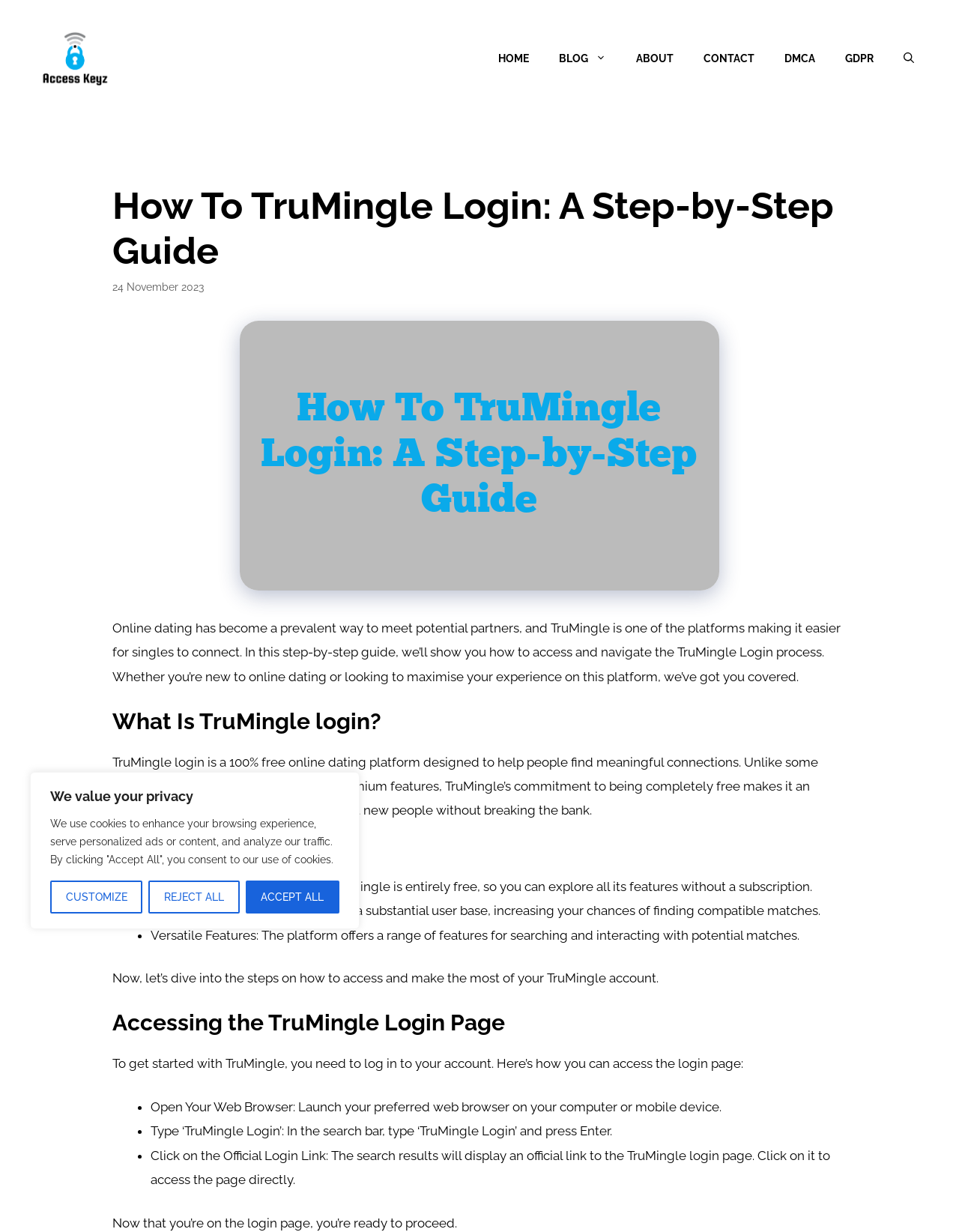What features does TruMingle offer?
Relying on the image, give a concise answer in one word or a brief phrase.

Versatile features for searching and interacting